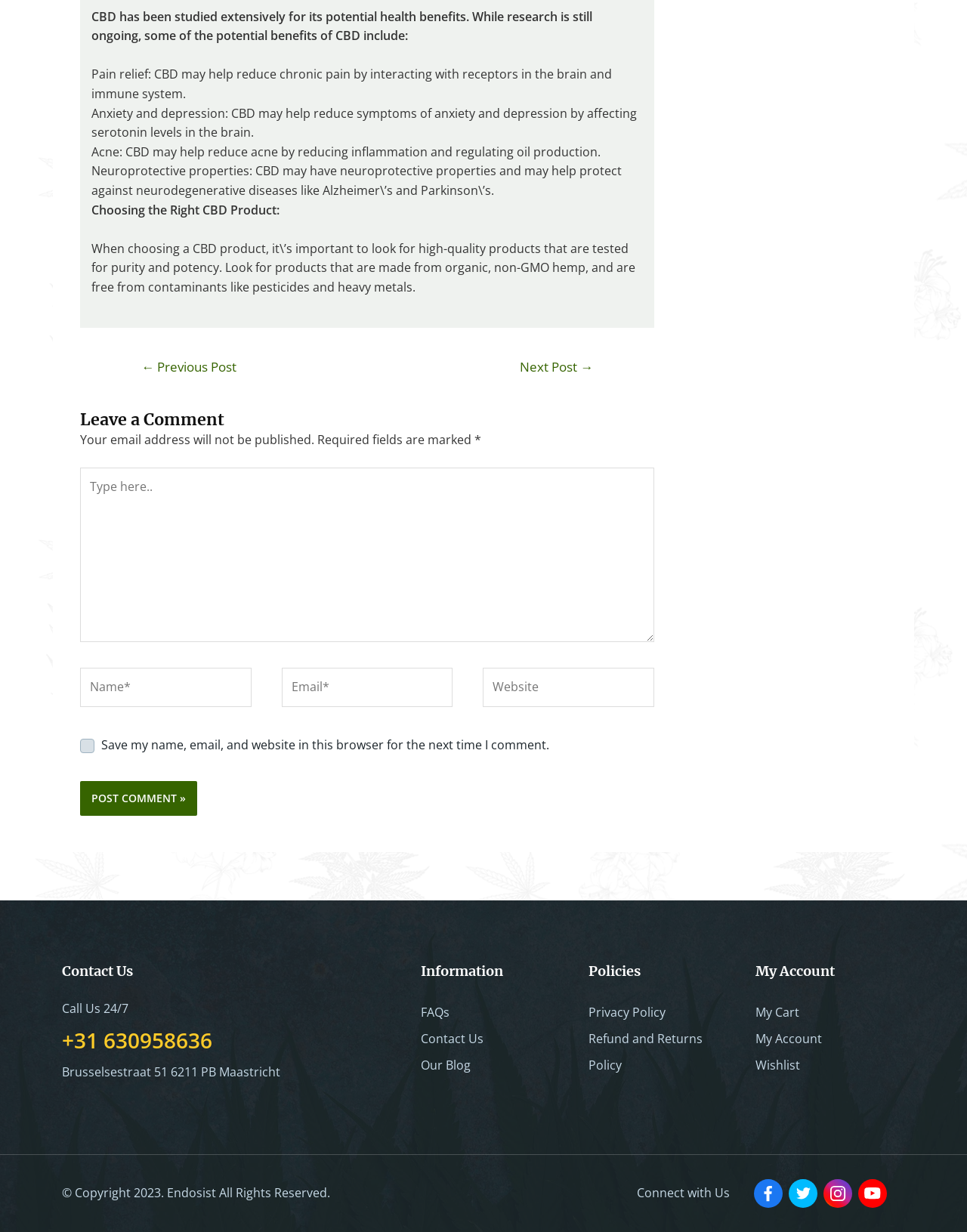Predict the bounding box coordinates for the UI element described as: "← Previous Post". The coordinates should be four float numbers between 0 and 1, presented as [left, top, right, bottom].

[0.126, 0.287, 0.265, 0.311]